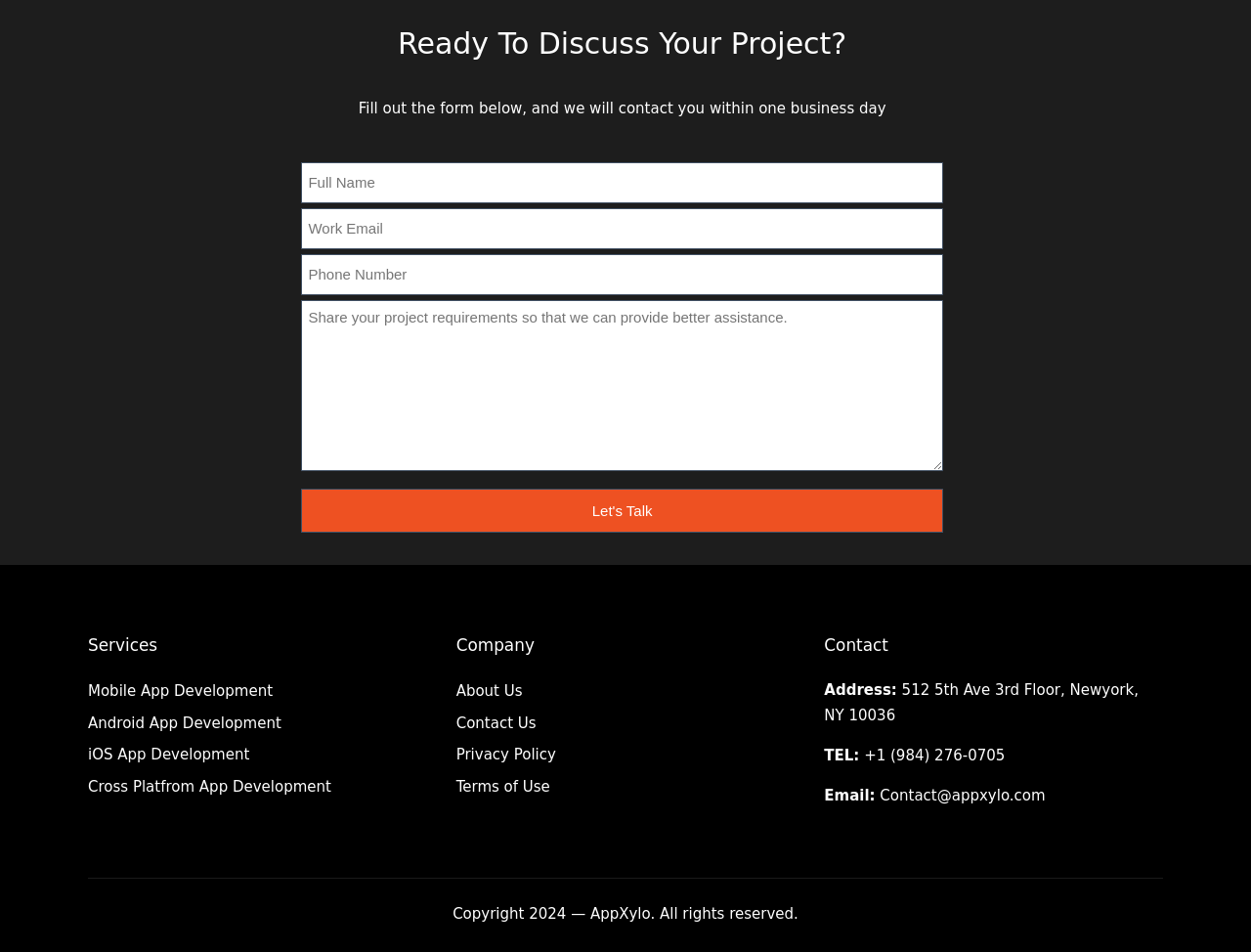Using the provided description name="qcfsubmitTalkNow" value="Let's Talk", find the bounding box coordinates for the UI element. Provide the coordinates in (top-left x, top-left y, bottom-right x, bottom-right y) format, ensuring all values are between 0 and 1.

[0.241, 0.514, 0.754, 0.56]